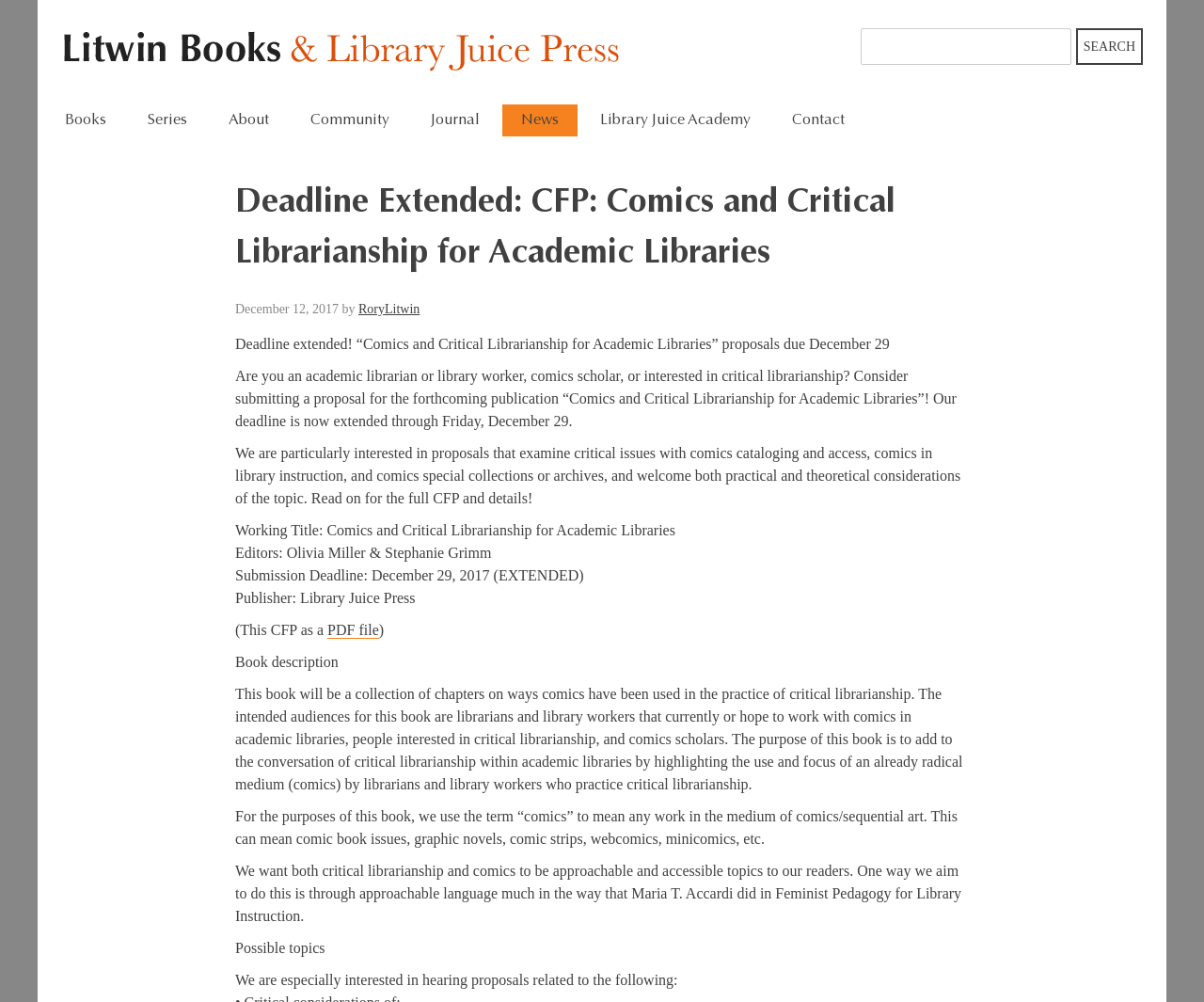Determine the bounding box coordinates for the area that should be clicked to carry out the following instruction: "Visit Litwin Books & Library Juice Press".

[0.051, 0.028, 0.523, 0.076]